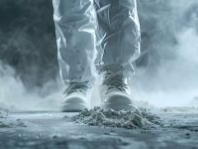What is on the ground?
With the help of the image, please provide a detailed response to the question.

The ground in the image appears to be covered in a fine layer of material, which is possibly dust or asbestos debris, highlighting the importance of safety precautions and awareness in construction and renovation activities.